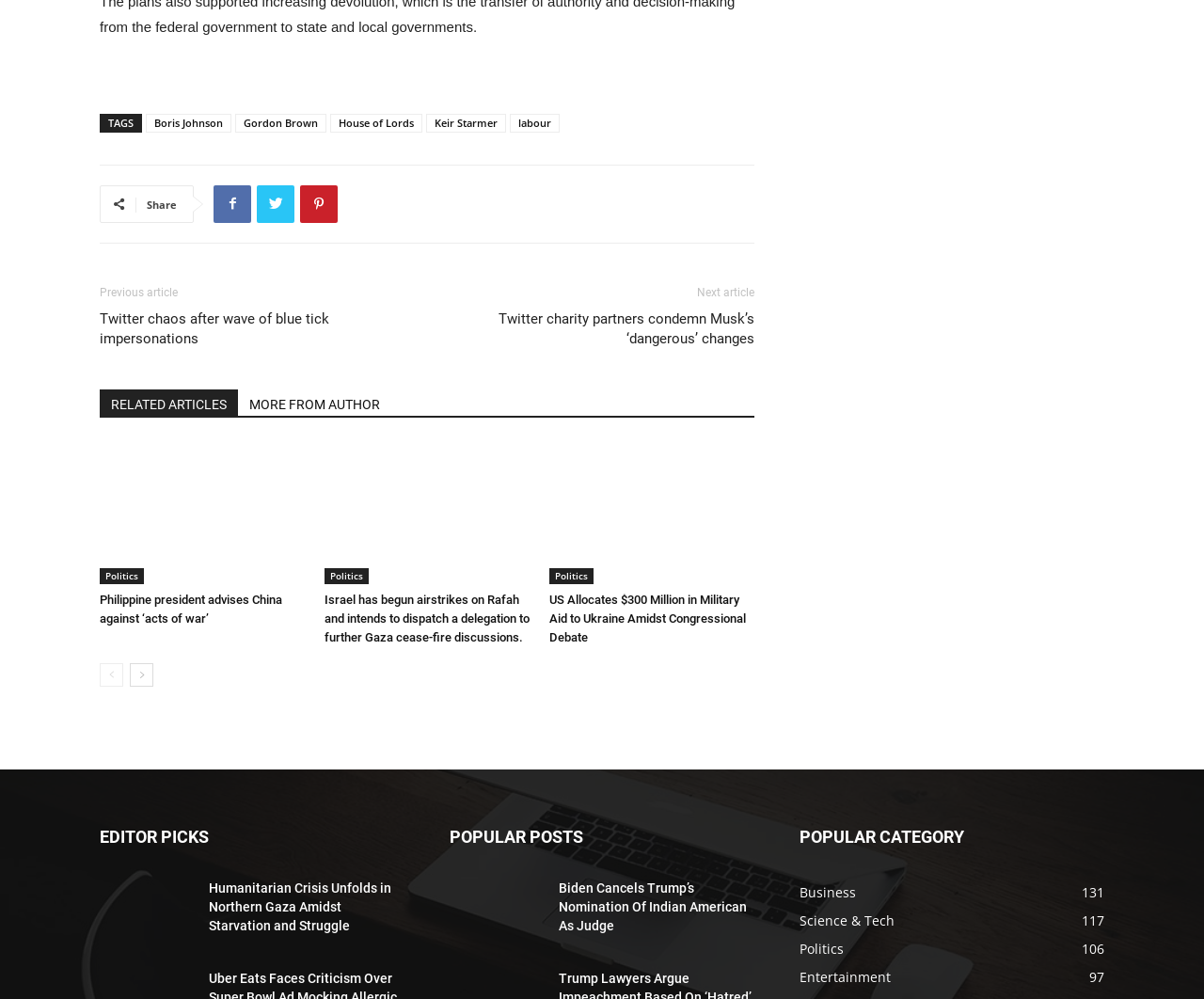What is the category of the article 'Twitter chaos after wave of blue tick impersonations'?
Refer to the image and answer the question using a single word or phrase.

Politics